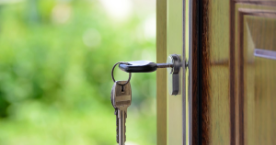What is the color of the landscape in the background?
Give a detailed and exhaustive answer to the question.

Upon examining the image, I notice that the background is softly blurred, revealing a lush landscape. The dominant color of this landscape is green, which evokes a sense of serenity and invites the viewer to explore the outdoor environment.